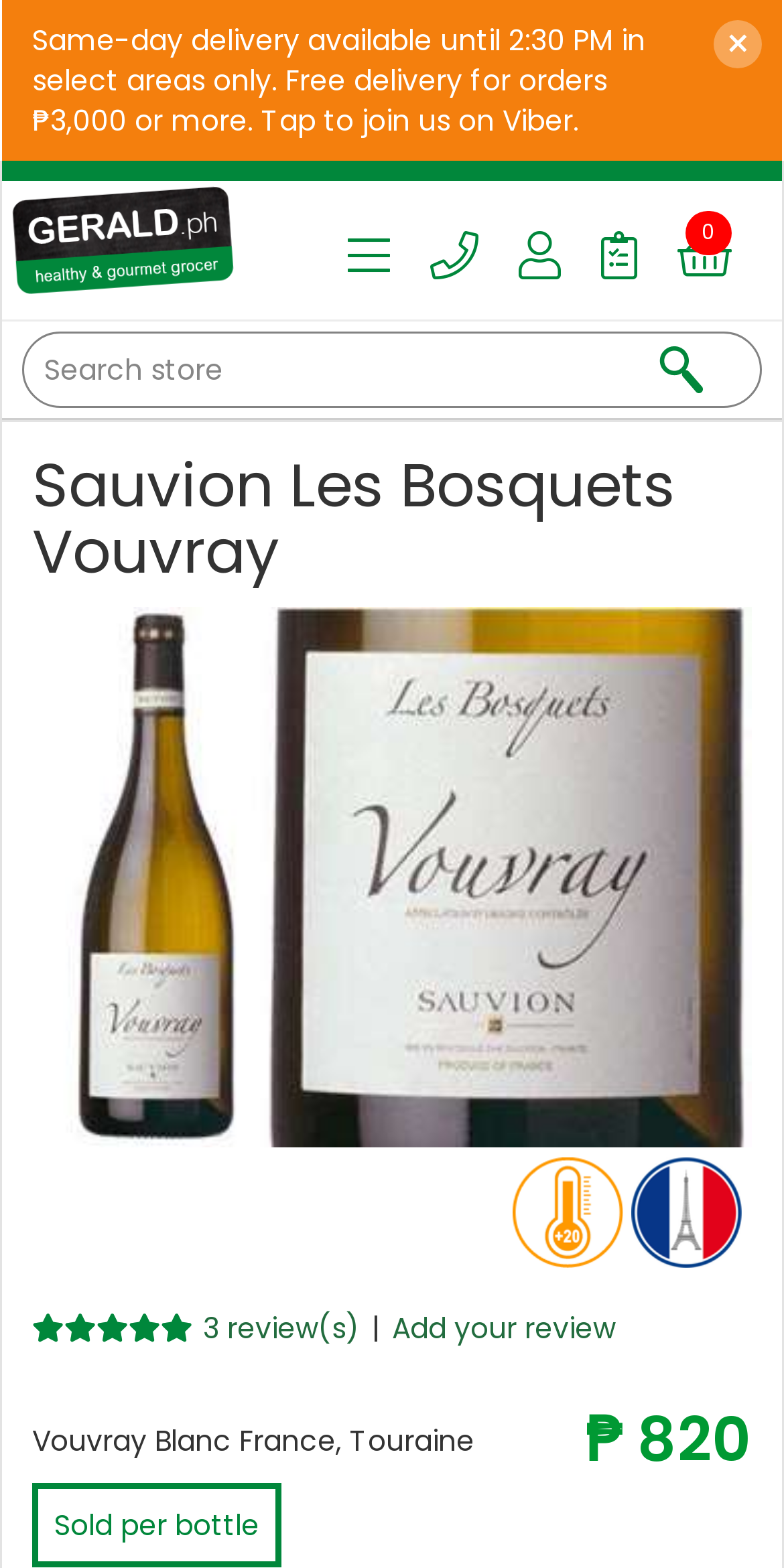Please find the bounding box coordinates (top-left x, top-left y, bottom-right x, bottom-right y) in the screenshot for the UI element described as follows: ×

[0.91, 0.013, 0.972, 0.044]